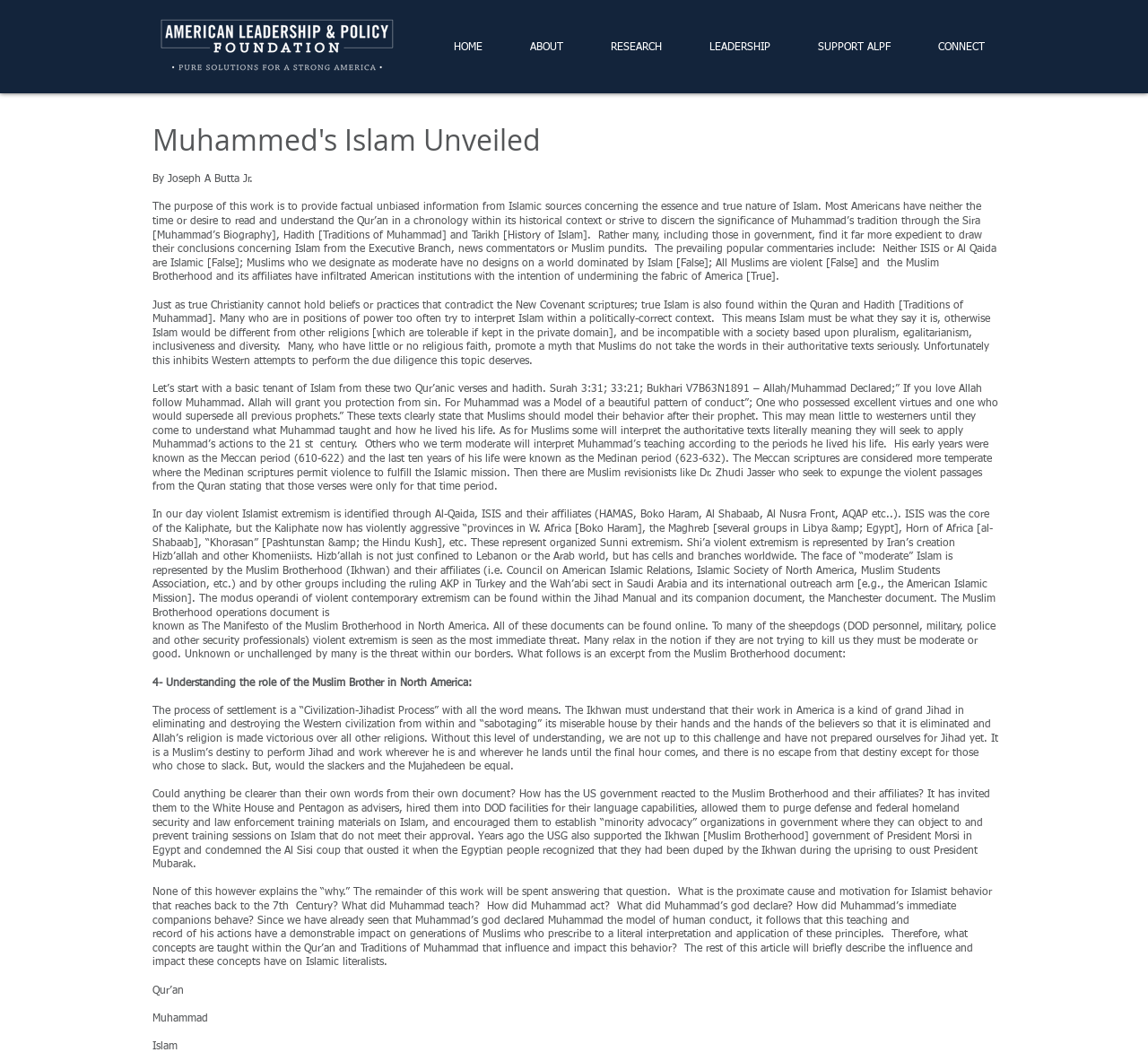Create an elaborate caption that covers all aspects of the webpage.

This webpage is an article titled "Muhammed's Islam Unveiled" by Joseph A Butta Jr. The article is divided into several sections, with a navigation menu at the top right corner of the page, containing links to "HOME", "ABOUT", "RESEARCH", "LEADERSHIP", "SUPPORT ALPF", and "CONNECT". 

Below the navigation menu, there is a heading that displays the title of the article. The author's name, Joseph A Butta Jr., is mentioned below the heading. The main content of the article is a long passage of text that discusses the true nature of Islam, citing Quranic verses and Hadith. The text is divided into several paragraphs, each exploring a different aspect of Islam, such as the importance of following Muhammad's teachings and the different interpretations of Islam by Muslims.

The article also mentions the threat of violent Islamist extremism, represented by groups such as Al-Qaida, ISIS, and the Muslim Brotherhood, and their affiliates. It also discusses the role of the Muslim Brotherhood in North America and their document, "The Manifesto of the Muslim Brotherhood in North America". The article concludes by stating that the remainder of the work will be spent answering the question of what motivates Islamist behavior.

At the bottom of the page, there are two separate lines of text, one with the name "Muhammad" and the other with the word "Islam".